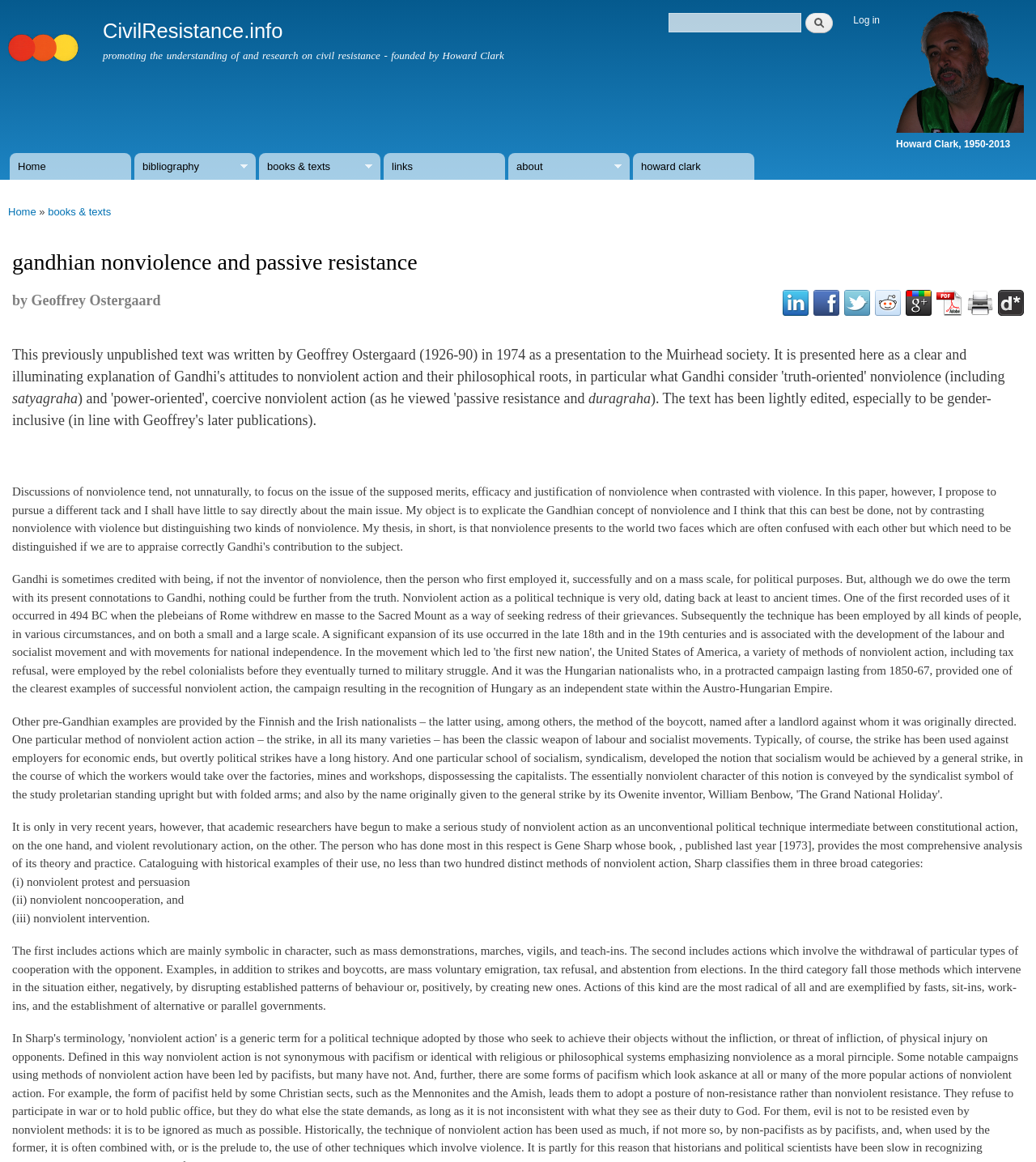Detail the webpage's structure and highlights in your description.

This webpage is about Gandhian nonviolence and passive resistance, with a focus on civil resistance. At the top, there is a navigation menu with links to "Home", "CivilResistance.info", and a search form. Below the navigation menu, there is a section with links to "Log in", "Howard Clark, 1950-2013", and a series of links to different categories such as "bibliography", "books & texts", "links", "about", and "howard clark".

The main content of the page is an article written by Geoffrey Ostergaard in 1974, presented as a clear and concise text. The article discusses nonviolent action as an unconventional political technique, citing Gene Sharp's book as a comprehensive analysis of its theory and practice. The text explains that Sharp's book categorizes nonviolent action into three broad categories: nonviolent protest and persuasion, nonviolent noncooperation, and nonviolent intervention.

Throughout the page, there are several images, including a Diaspora logo, a Print HTML logo, a Print PDF logo, and social media logos such as Google+, Reddit, Twitter, Facebook, and LinkedIn. There is also an image of Howard Clark.

The layout of the page is organized, with clear headings and concise text. The navigation menu and links are positioned at the top and sides of the page, making it easy to navigate. The main content of the article is presented in a clear and readable format, with headings and paragraphs that are easy to follow.